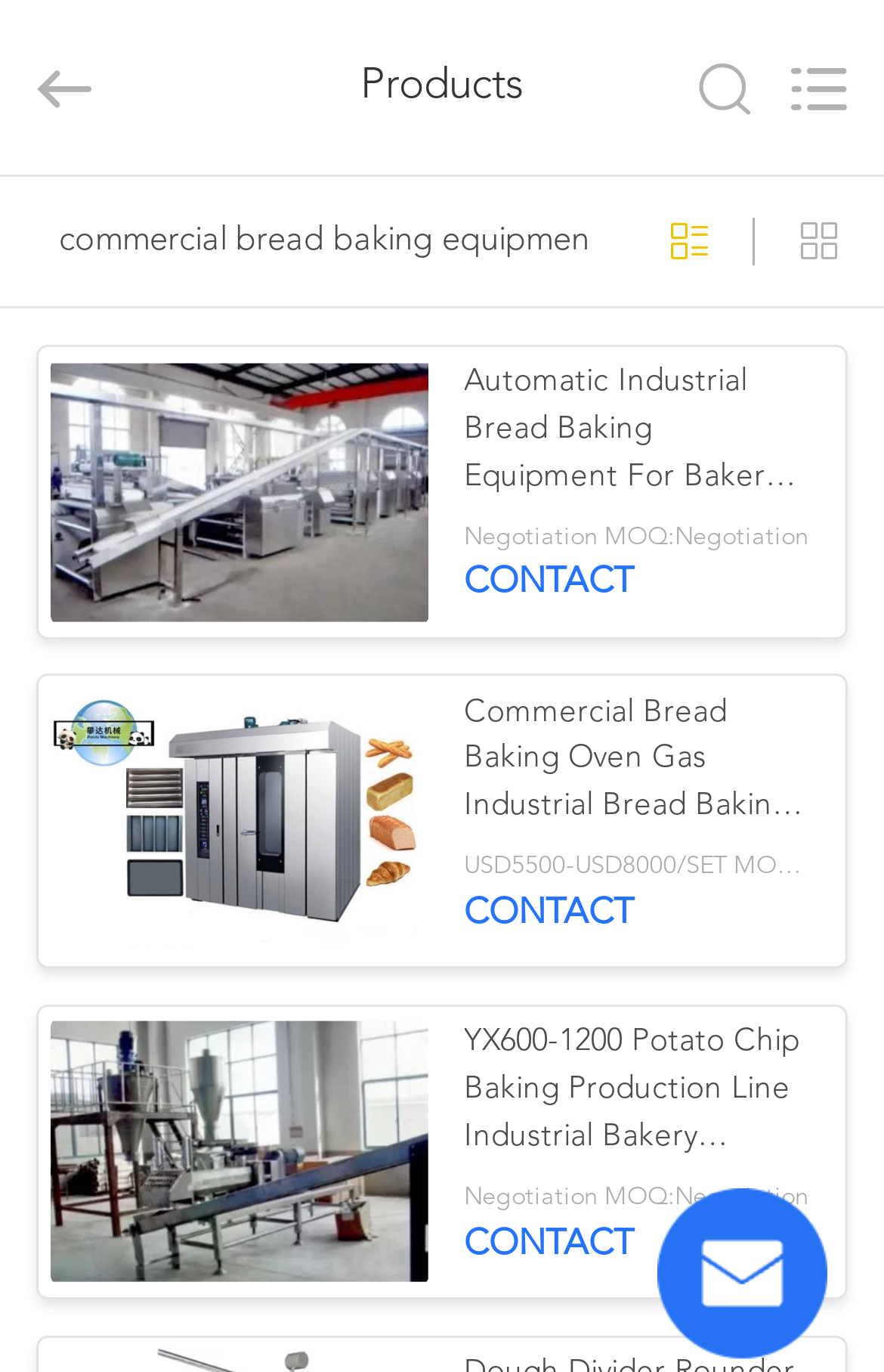How many navigation links are there?
Please give a detailed answer to the question using the information shown in the image.

I counted the number of links in the top navigation bar, which are HOME, PRODUCTS, ABOUT US, FACTORY TOUR, QUALITY CONTROL, and CONTACT US, totaling 7 links.